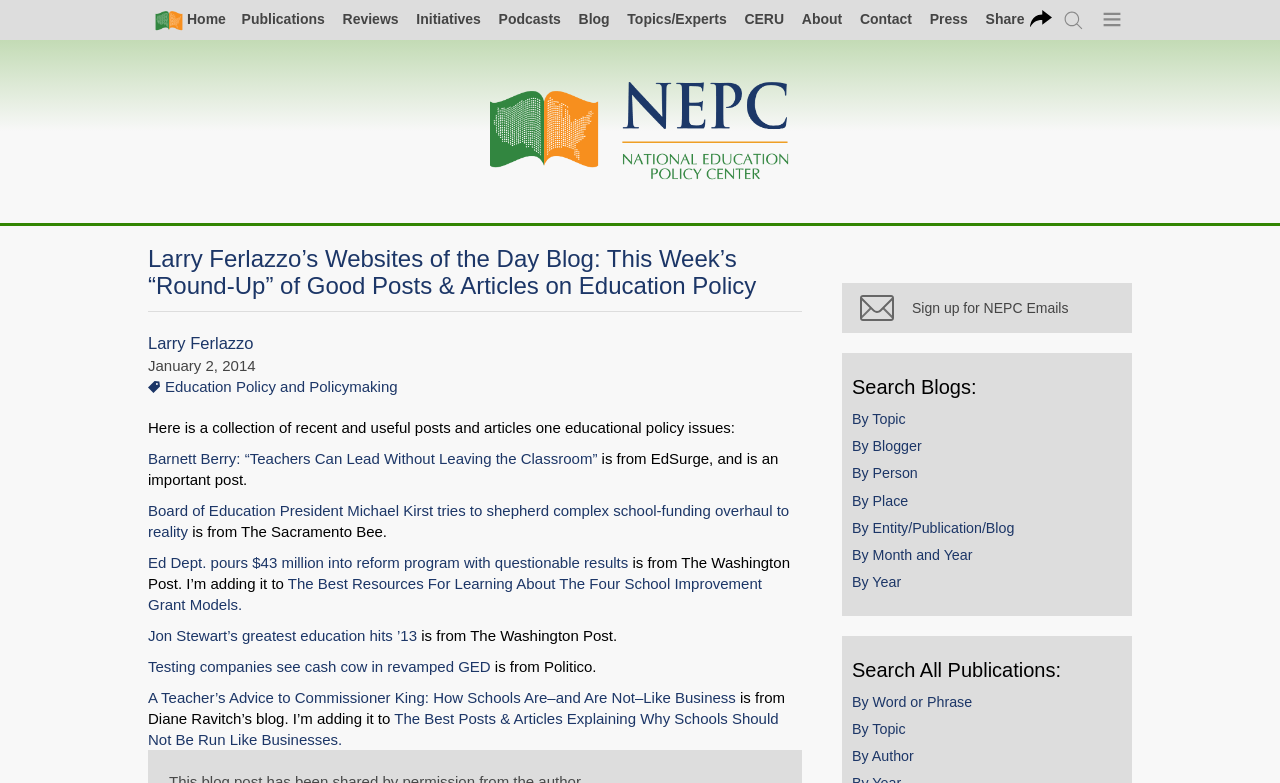Please determine the bounding box coordinates of the element's region to click in order to carry out the following instruction: "View available French Bulldogs". The coordinates should be four float numbers between 0 and 1, i.e., [left, top, right, bottom].

None